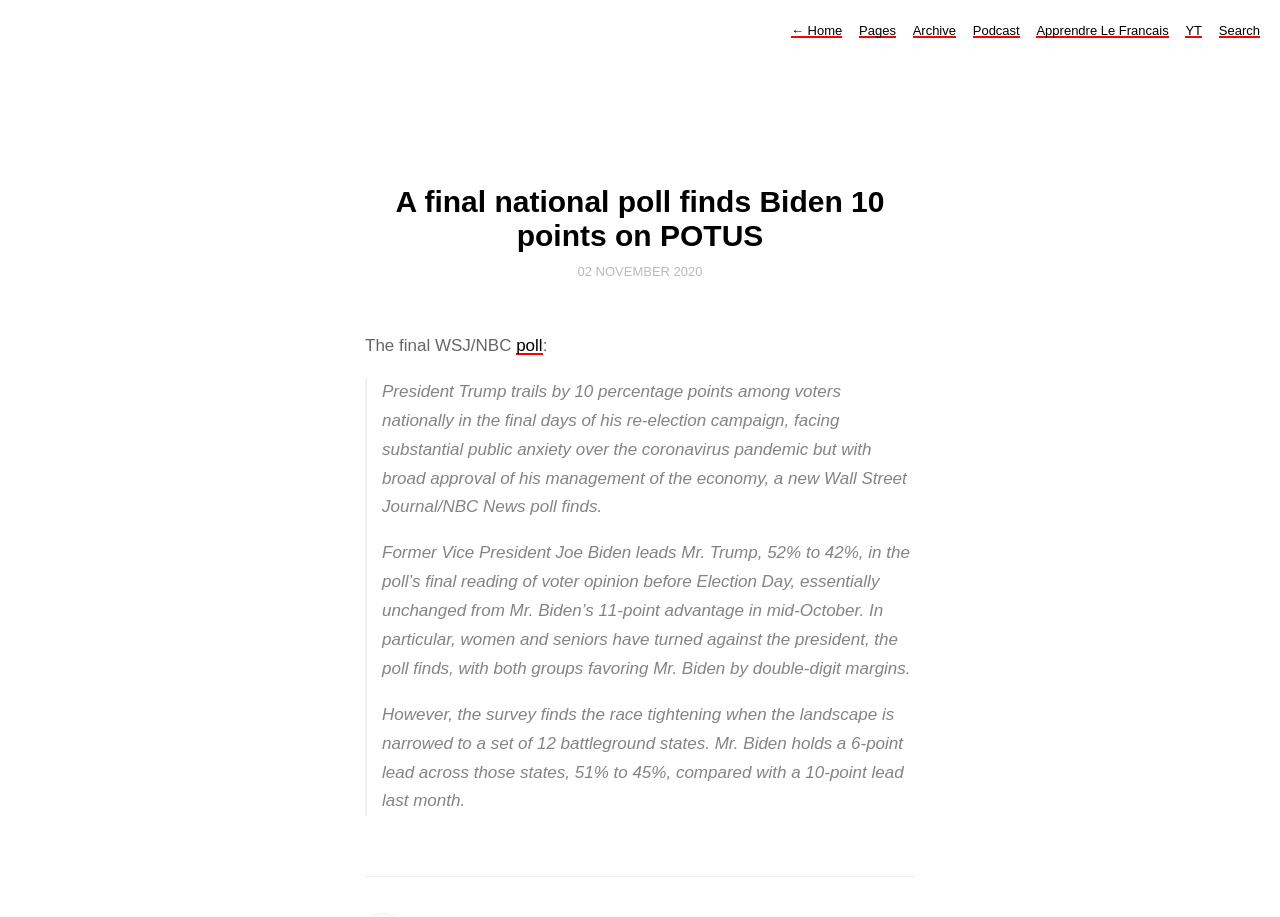Can you find the bounding box coordinates for the UI element given this description: "← Home"? Provide the coordinates as four float numbers between 0 and 1: [left, top, right, bottom].

[0.618, 0.025, 0.658, 0.041]